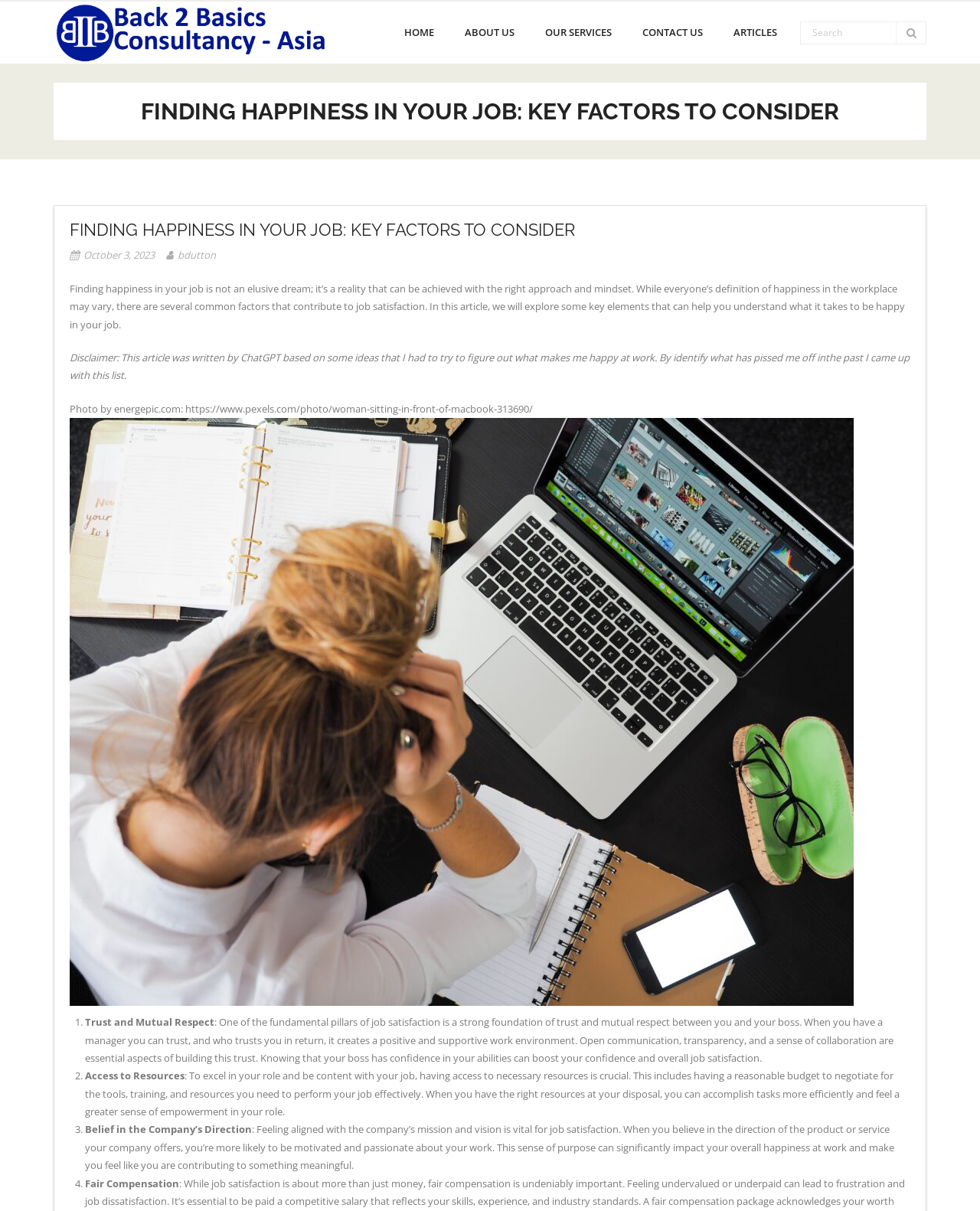Answer the following query with a single word or phrase:
How many key factors are mentioned in the article?

4